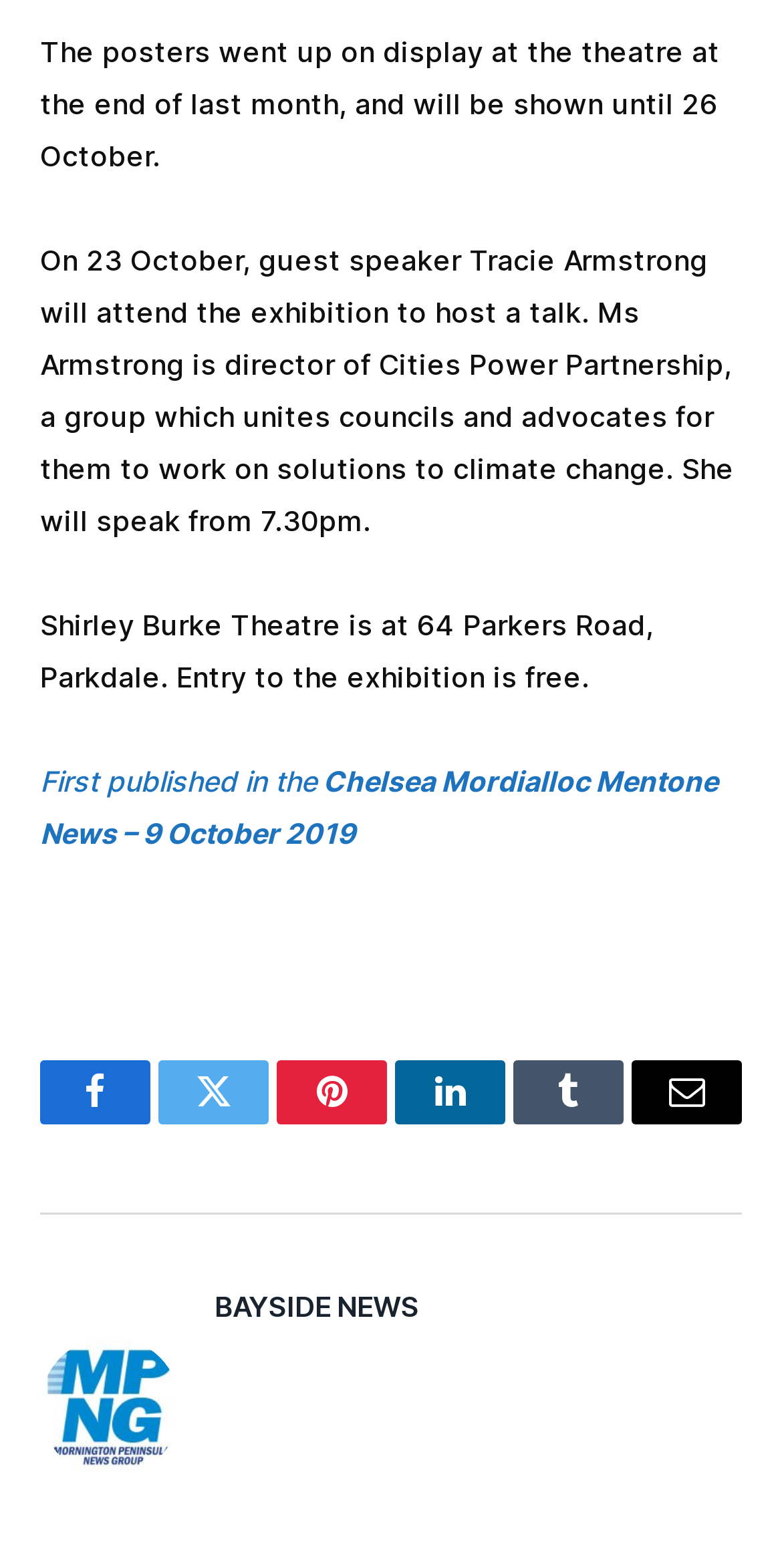Locate the bounding box coordinates of the item that should be clicked to fulfill the instruction: "Visit Bayside News homepage".

[0.274, 0.819, 0.536, 0.846]